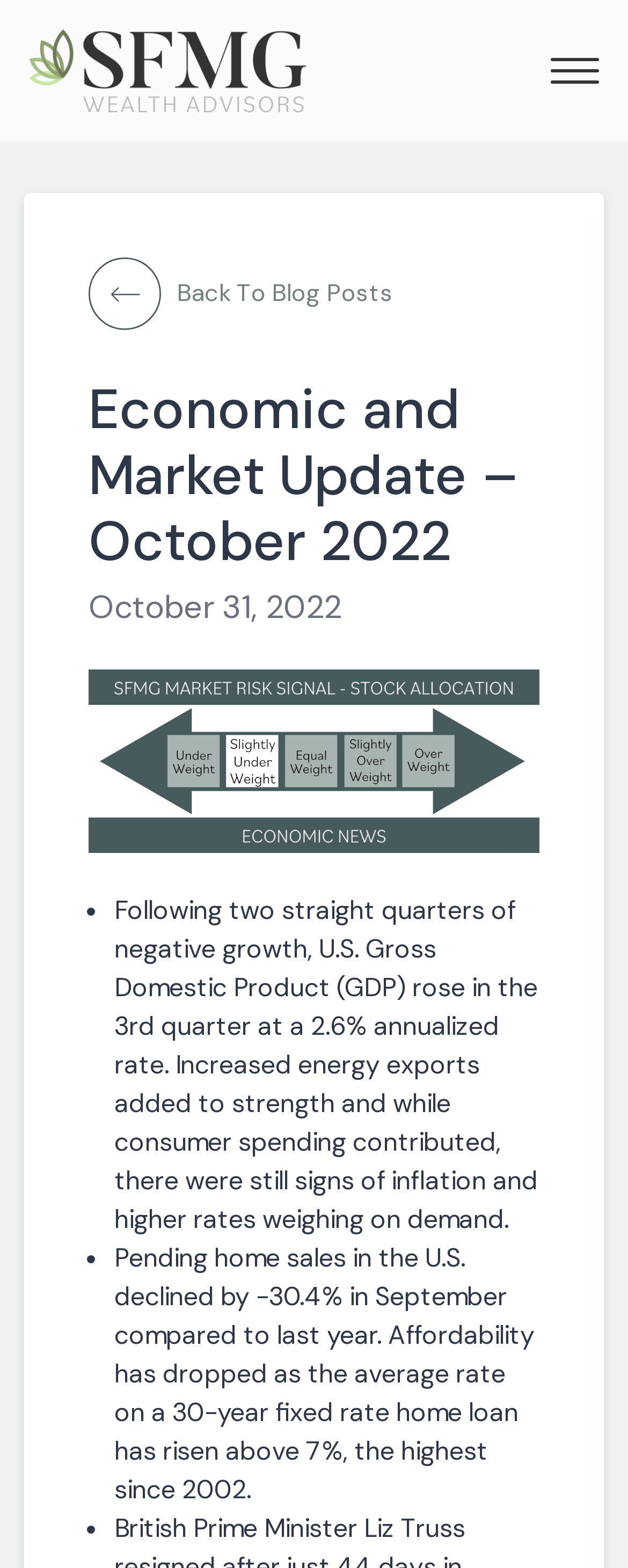Provide a short answer using a single word or phrase for the following question: 
What is the purpose of the link 'Back To Blog Posts'?

To go back to blog posts